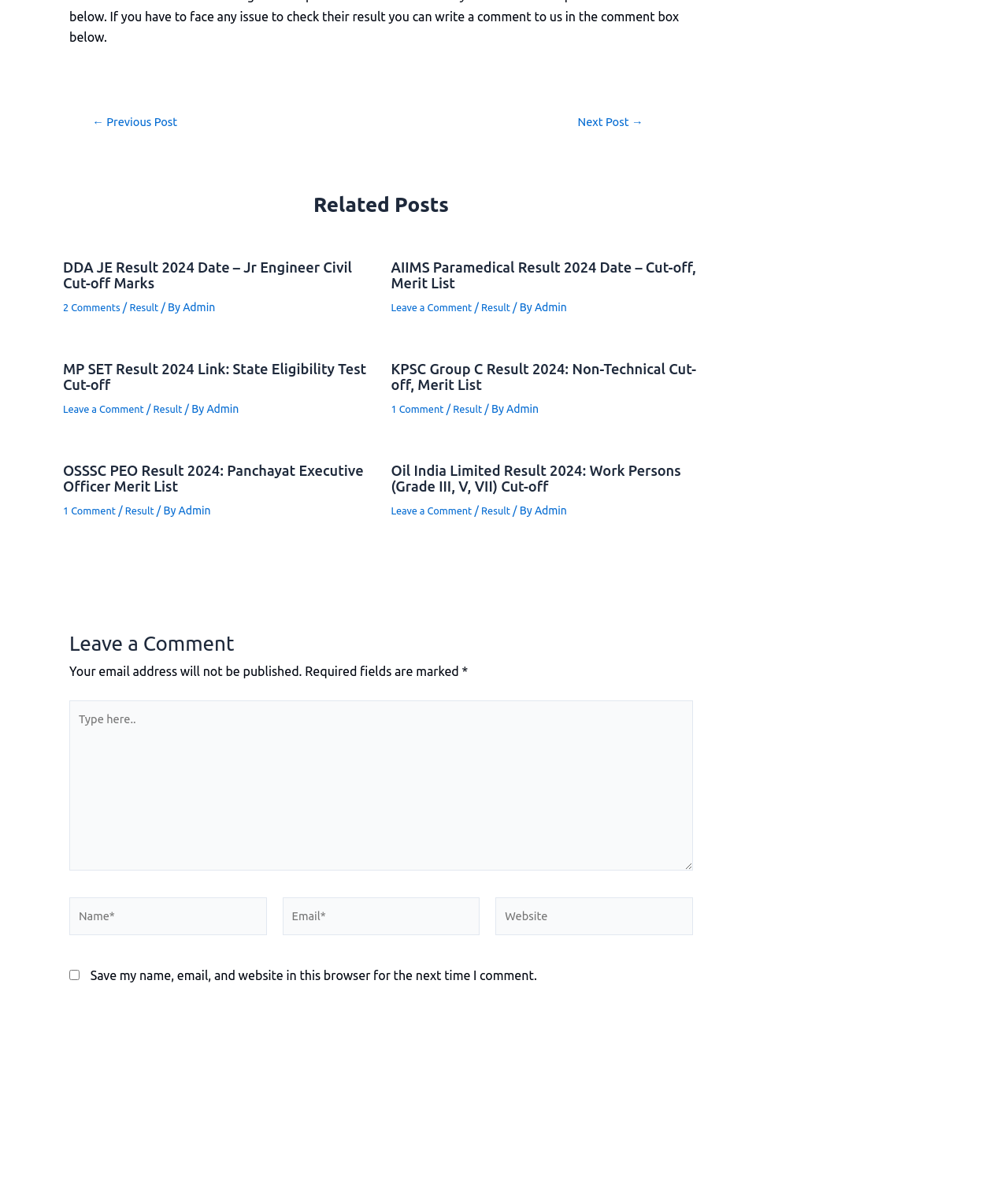What is the purpose of the text box at the bottom of the page? Observe the screenshot and provide a one-word or short phrase answer.

To type a comment